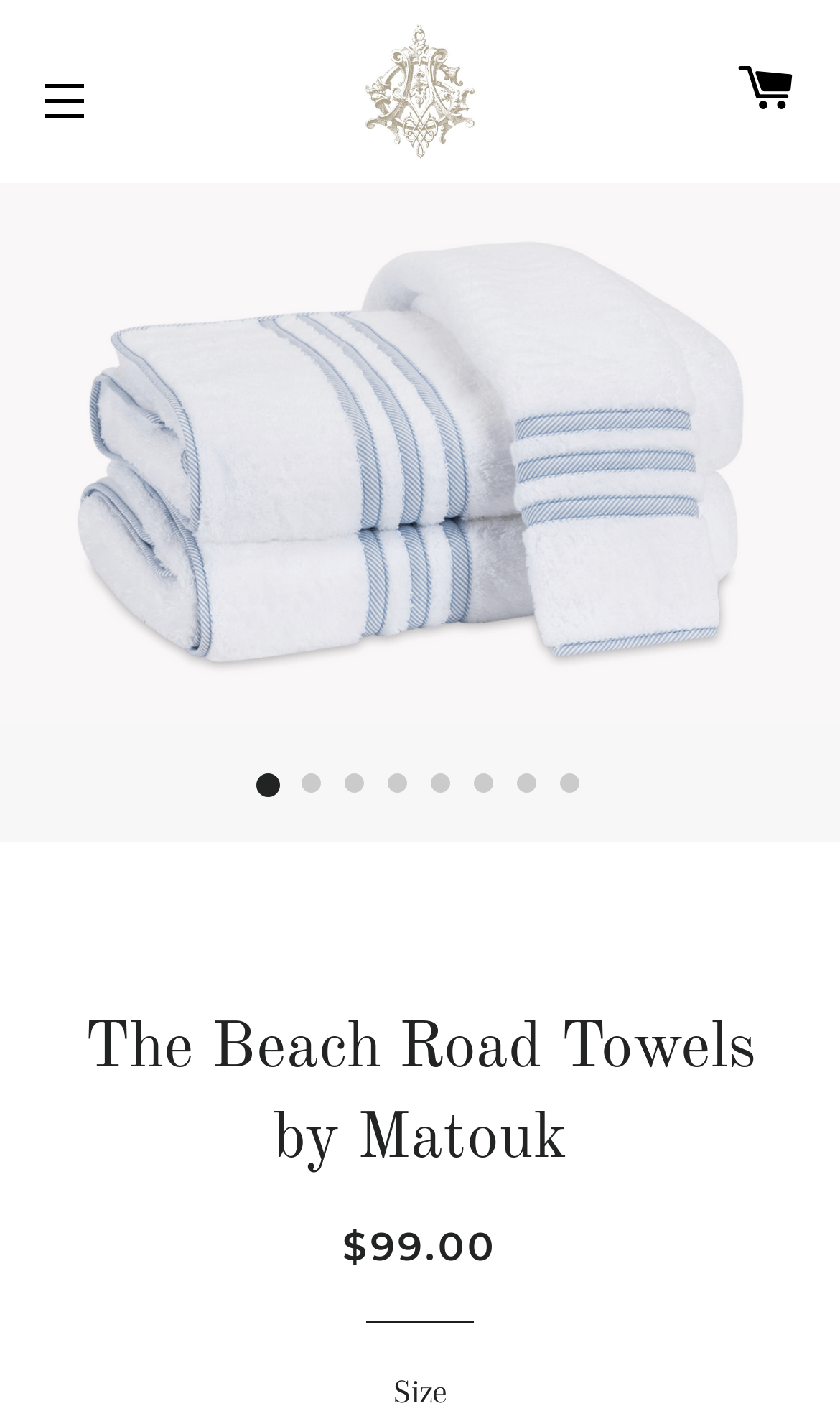Please identify the bounding box coordinates of the element on the webpage that should be clicked to follow this instruction: "Select page 1". The bounding box coordinates should be given as four float numbers between 0 and 1, formatted as [left, top, right, bottom].

[0.295, 0.543, 0.346, 0.574]